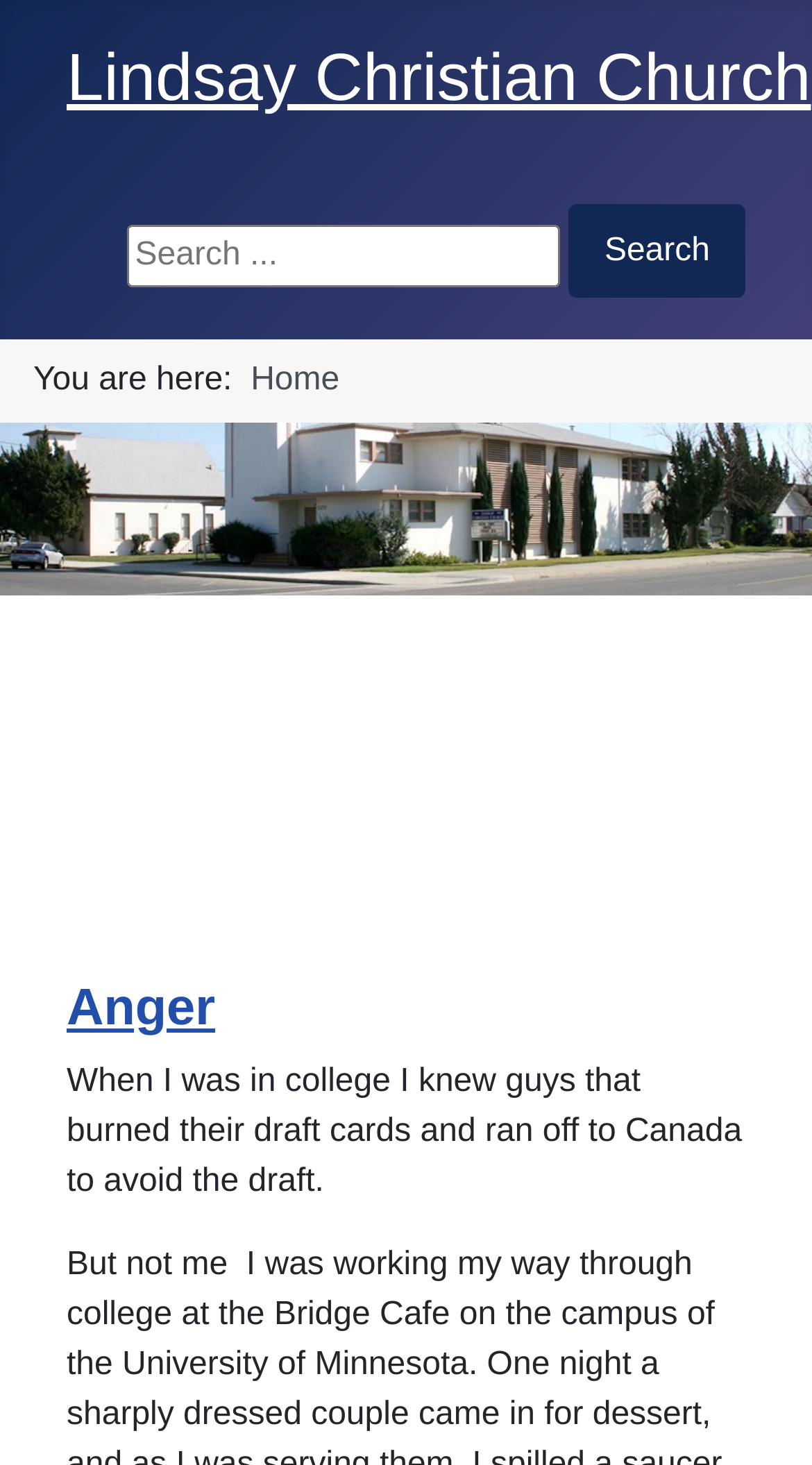What is the name of the church?
Answer the question with a single word or phrase derived from the image.

Lindsay Christian Church